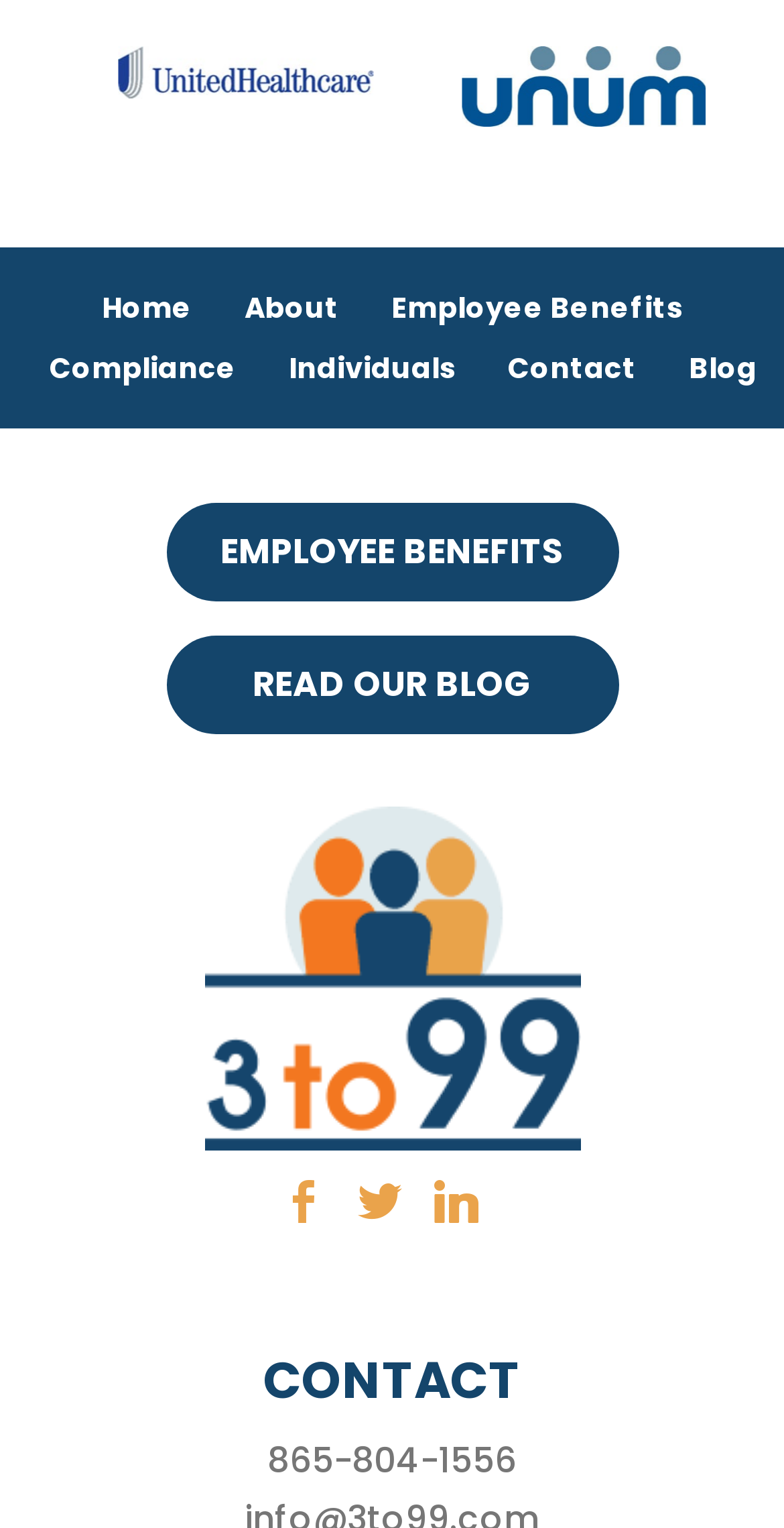What is the second call-to-action button?
Examine the webpage screenshot and provide an in-depth answer to the question.

The second call-to-action button is 'READ OUR BLOG' which is a link located at the middle of the webpage with a bounding box of [0.212, 0.416, 0.788, 0.48].